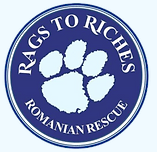Provide a one-word or brief phrase answer to the question:
What is the shape of the backdrop surrounding the paw print?

Circular